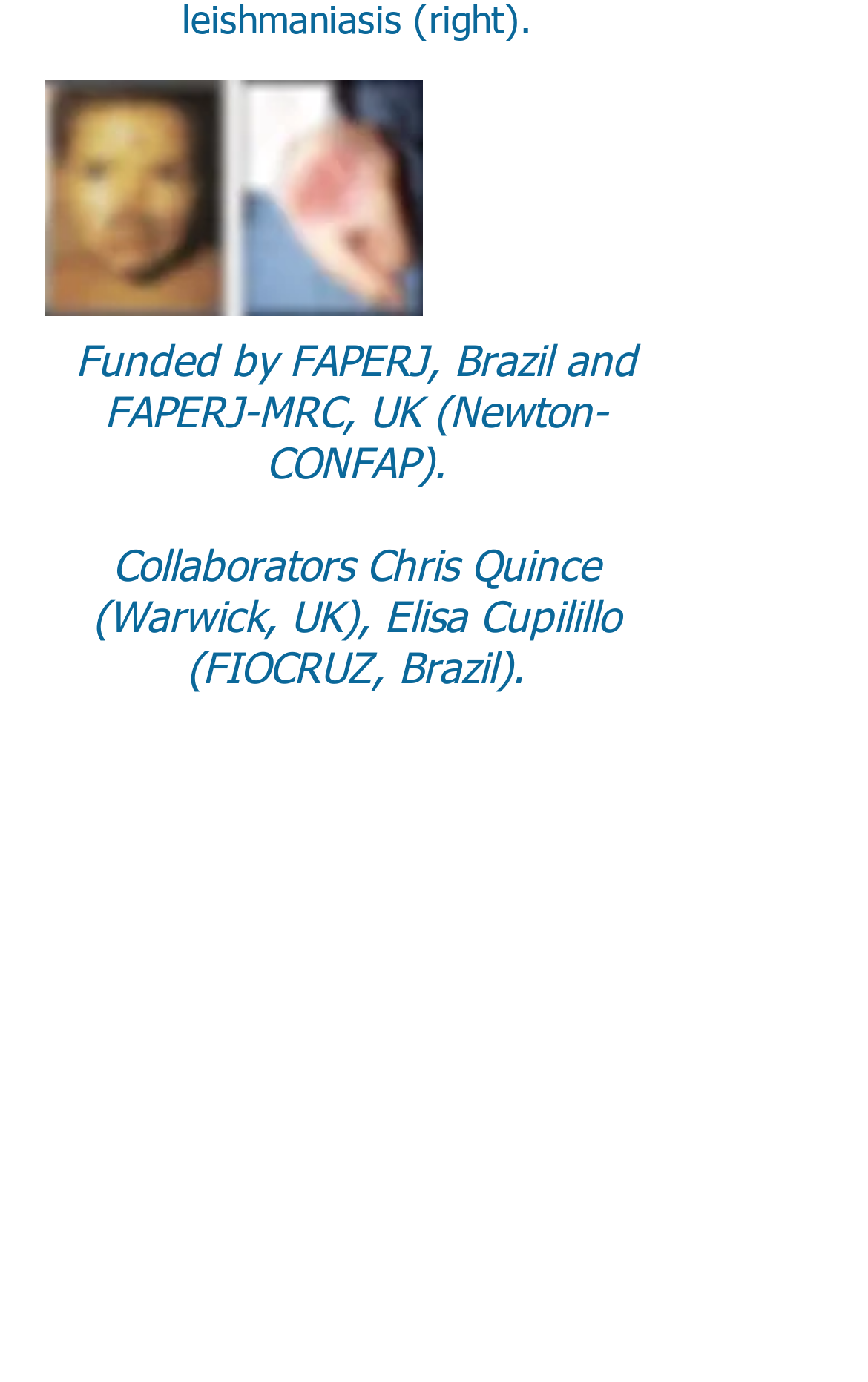Identify the bounding box of the HTML element described as: "aria-label="Twitter Social Icon"".

[0.569, 0.786, 0.692, 0.863]